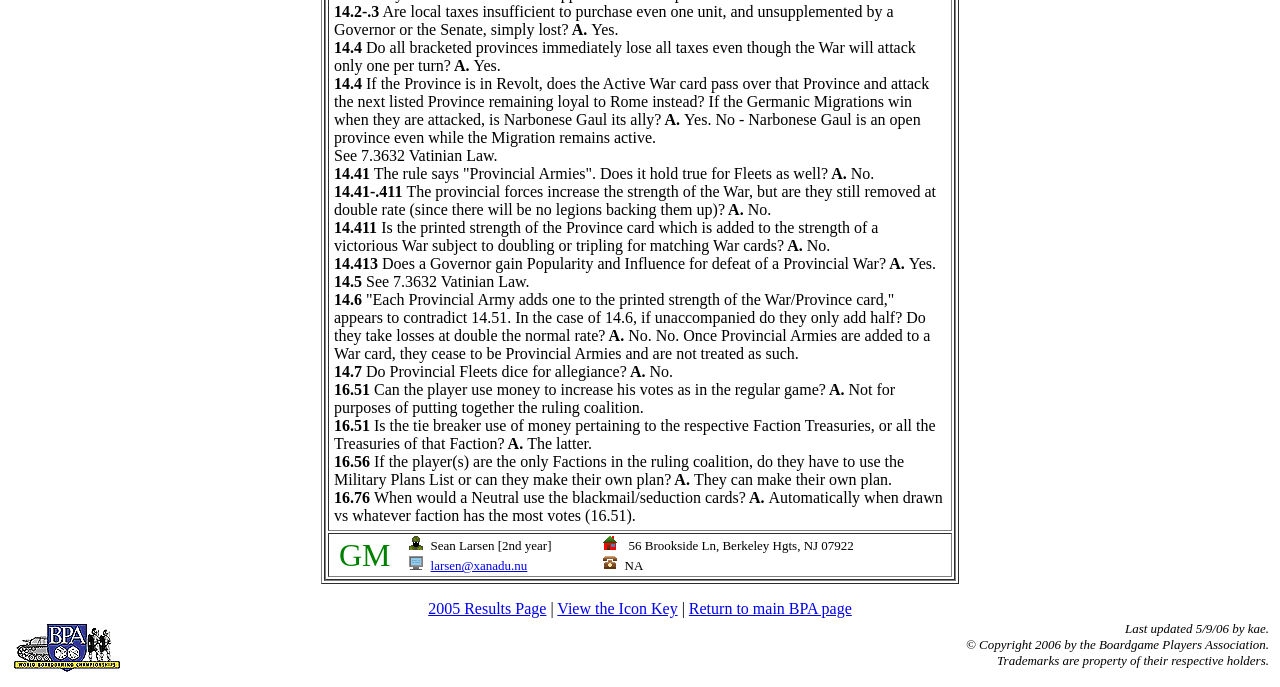For the element described, predict the bounding box coordinates as (top-left x, top-left y, bottom-right x, bottom-right y). All values should be between 0 and 1. Element description: larsen@xanadu.nu

[0.336, 0.812, 0.412, 0.834]